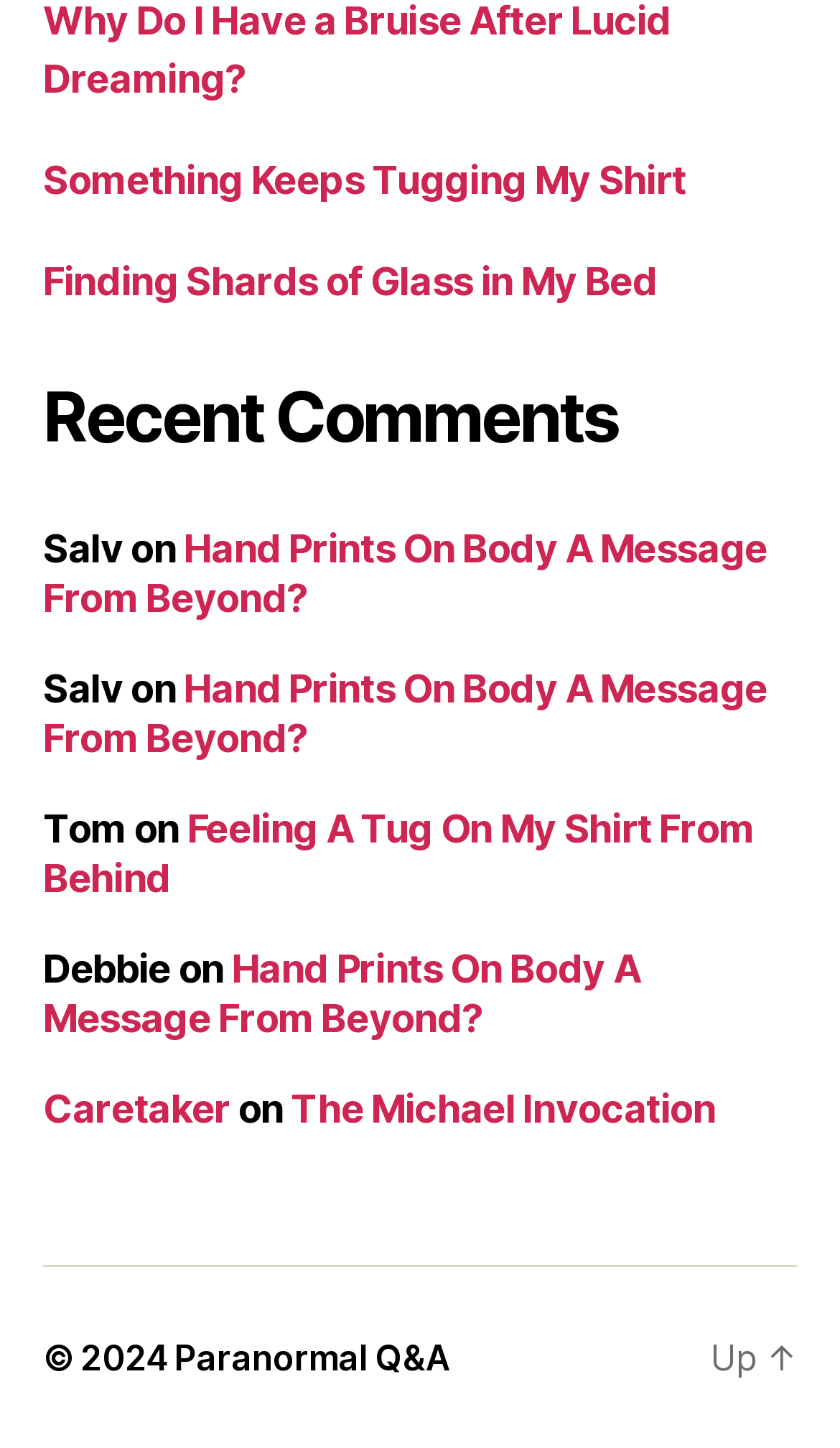Provide a brief response using a word or short phrase to this question:
How many articles are on this webpage?

5